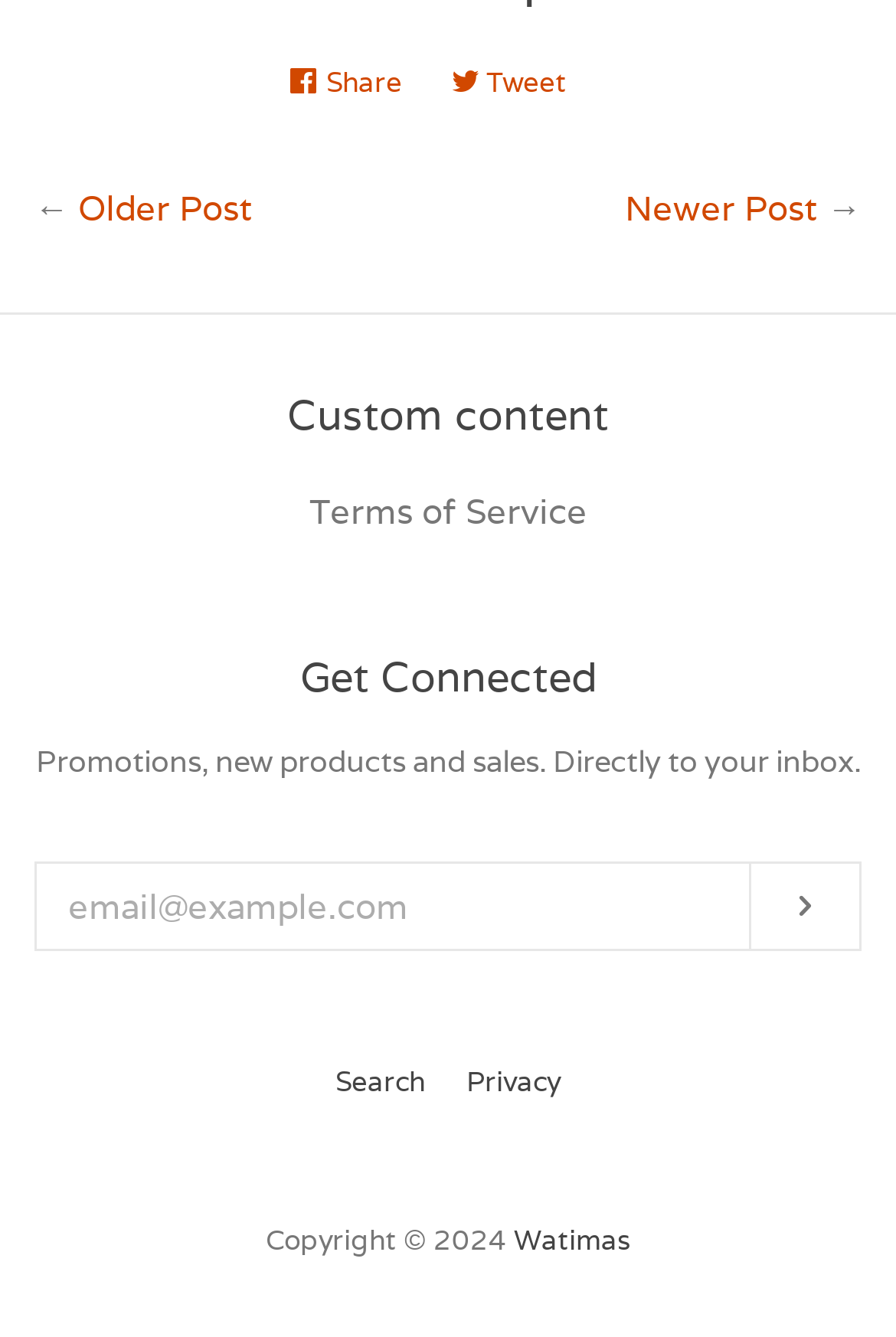Please determine the bounding box coordinates of the element's region to click in order to carry out the following instruction: "Subscribe to the newsletter". The coordinates should be four float numbers between 0 and 1, i.e., [left, top, right, bottom].

[0.838, 0.646, 0.959, 0.709]